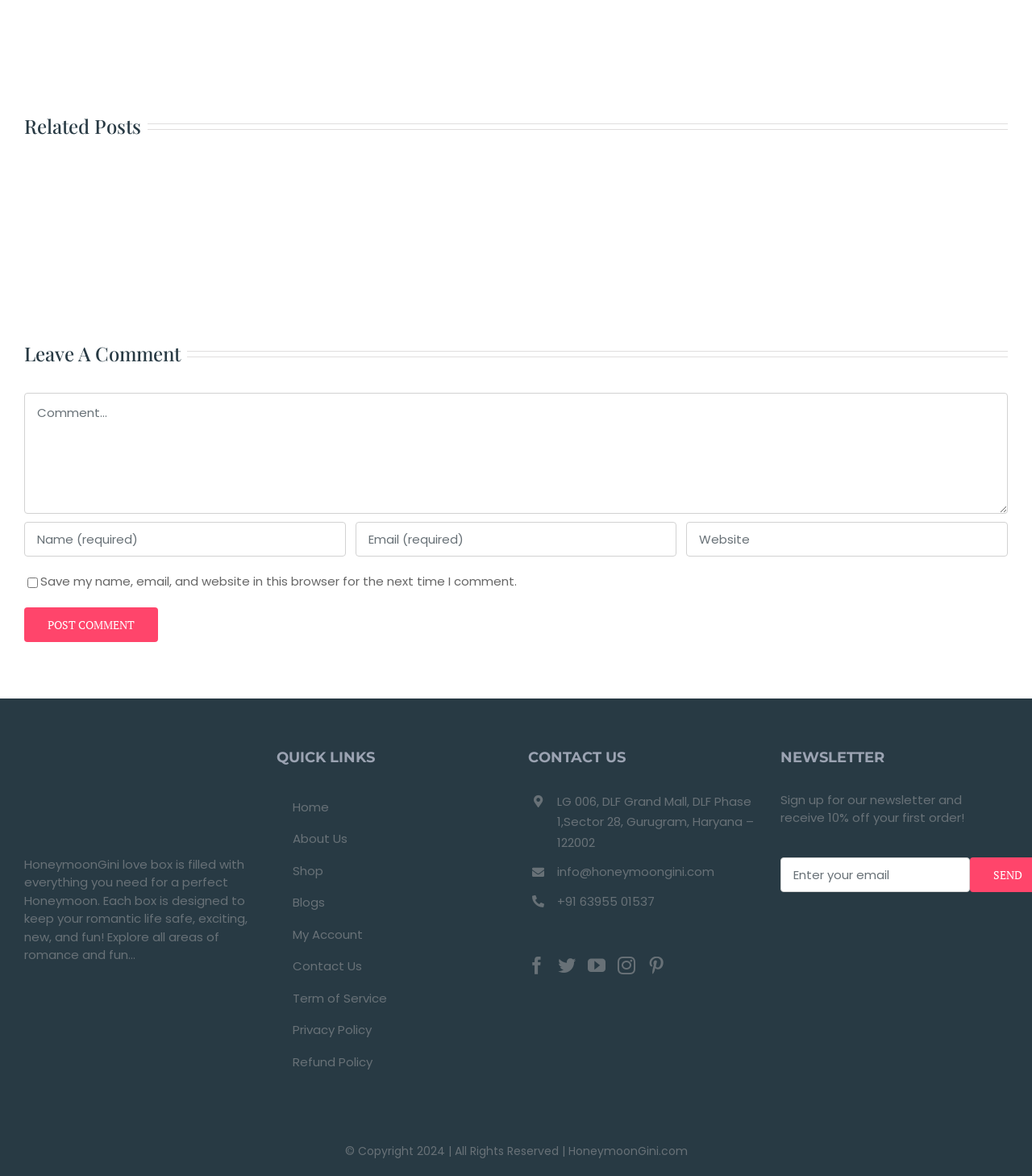Extract the bounding box of the UI element described as: "parent_node: Comment name="comment" placeholder="Comment..."".

[0.023, 0.334, 0.977, 0.437]